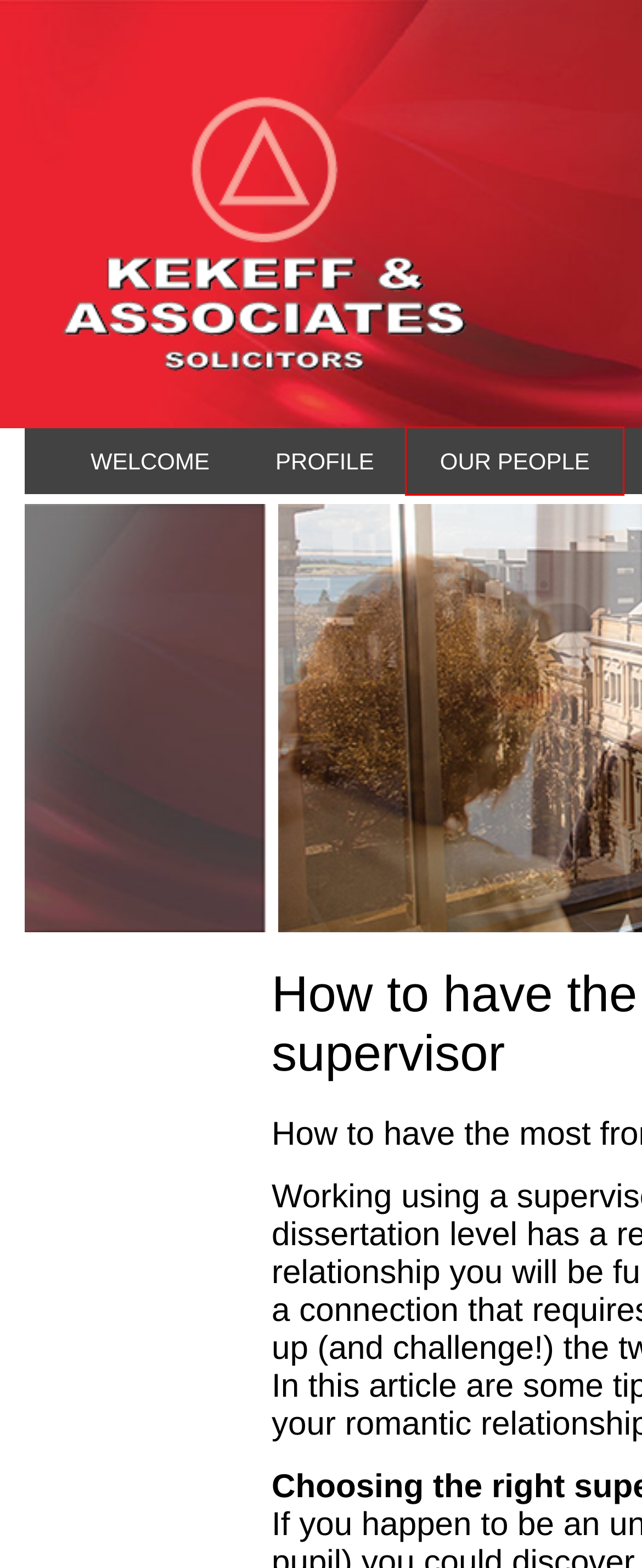You have a screenshot of a webpage with a red bounding box around an element. Select the webpage description that best matches the new webpage after clicking the element within the red bounding box. Here are the descriptions:
A. Blog Archives - Kekeff & Associates
B. Kekeff & Associates Solicitors - Kekeff & Associates
C. Insolvency Notices
D. Family law mediation - Kekeff & Associates
E. Principal Areas of Law - Kekeff & Associates
F. Contact us - Kekeff & Associates
G. Profile - Kekeff & Associates
H. Our People - Kekeff & Associates

H